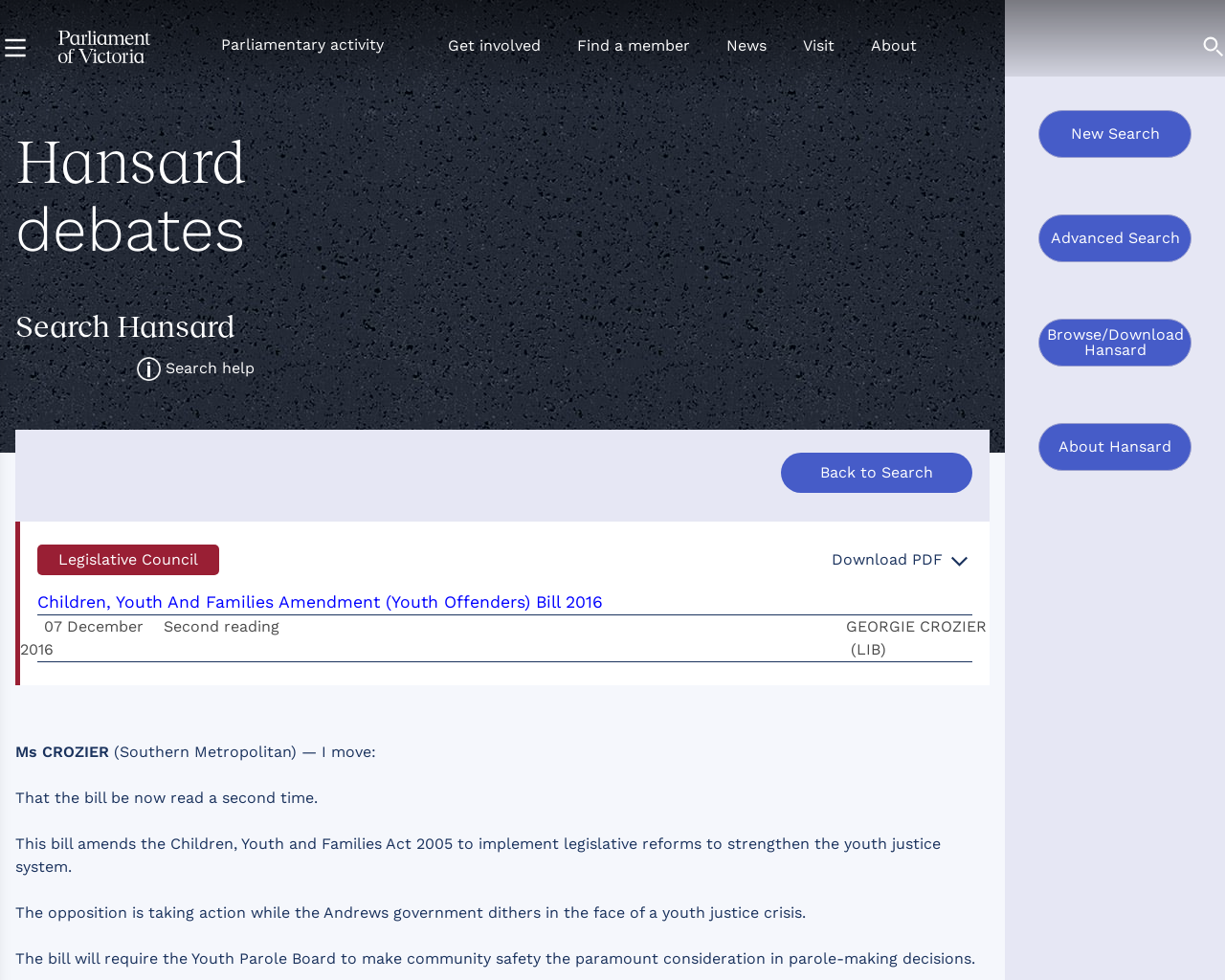Show the bounding box coordinates for the HTML element described as: "baking".

None